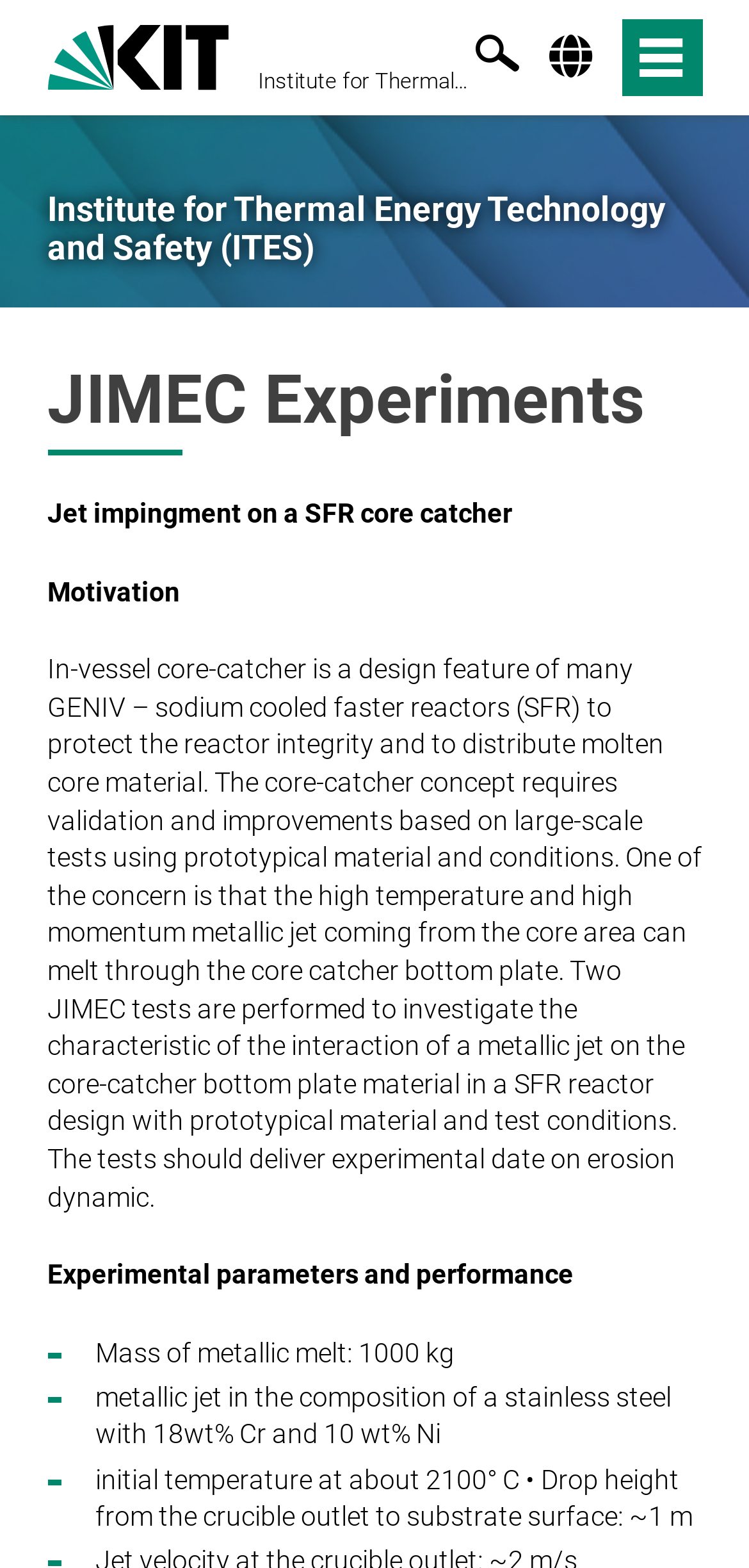Please find the bounding box for the UI component described as follows: "search".

[0.635, 0.022, 0.694, 0.051]